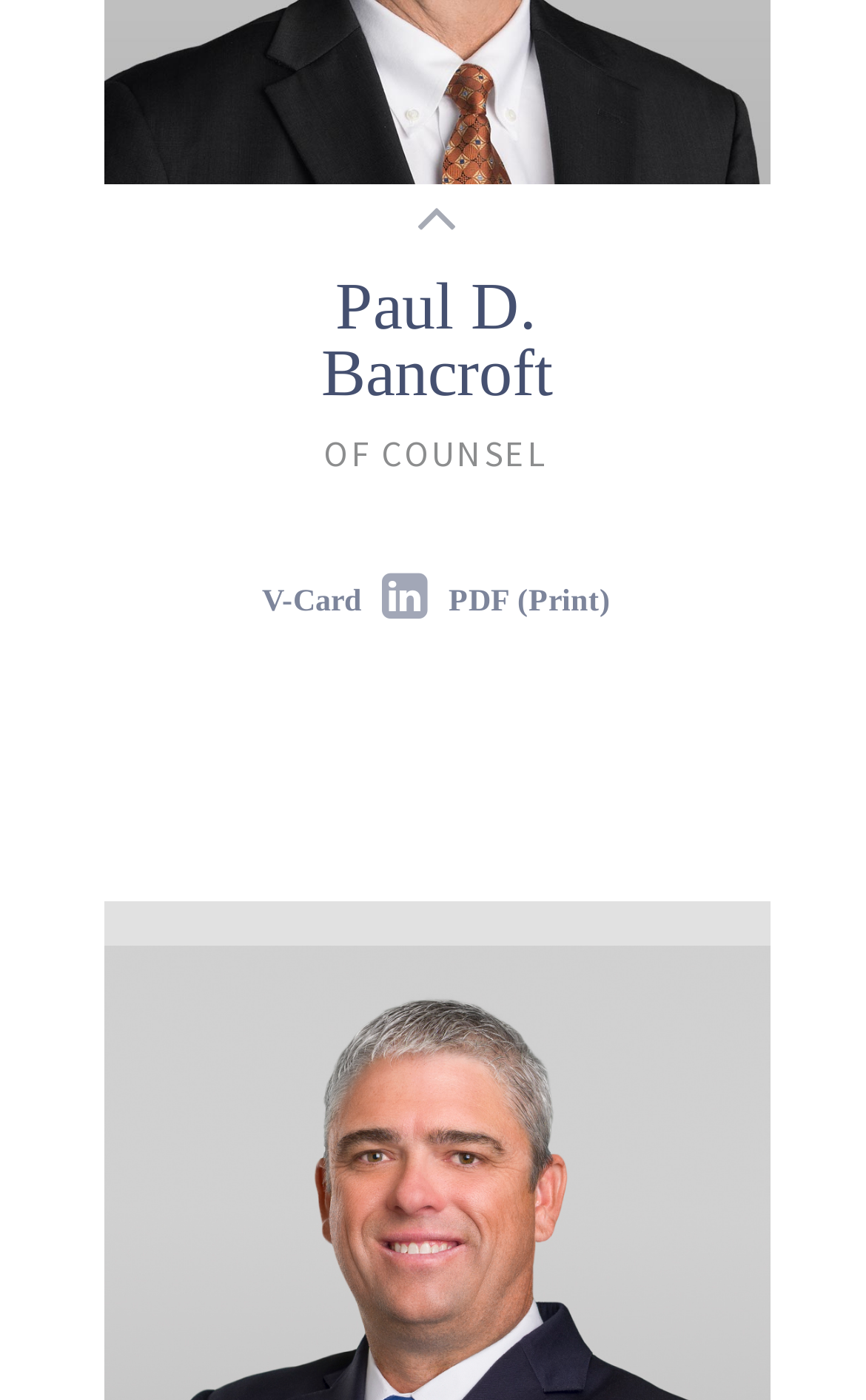Provide the bounding box coordinates of the HTML element this sentence describes: "V-Card". The bounding box coordinates consist of four float numbers between 0 and 1, i.e., [left, top, right, bottom].

[0.303, 0.417, 0.418, 0.441]